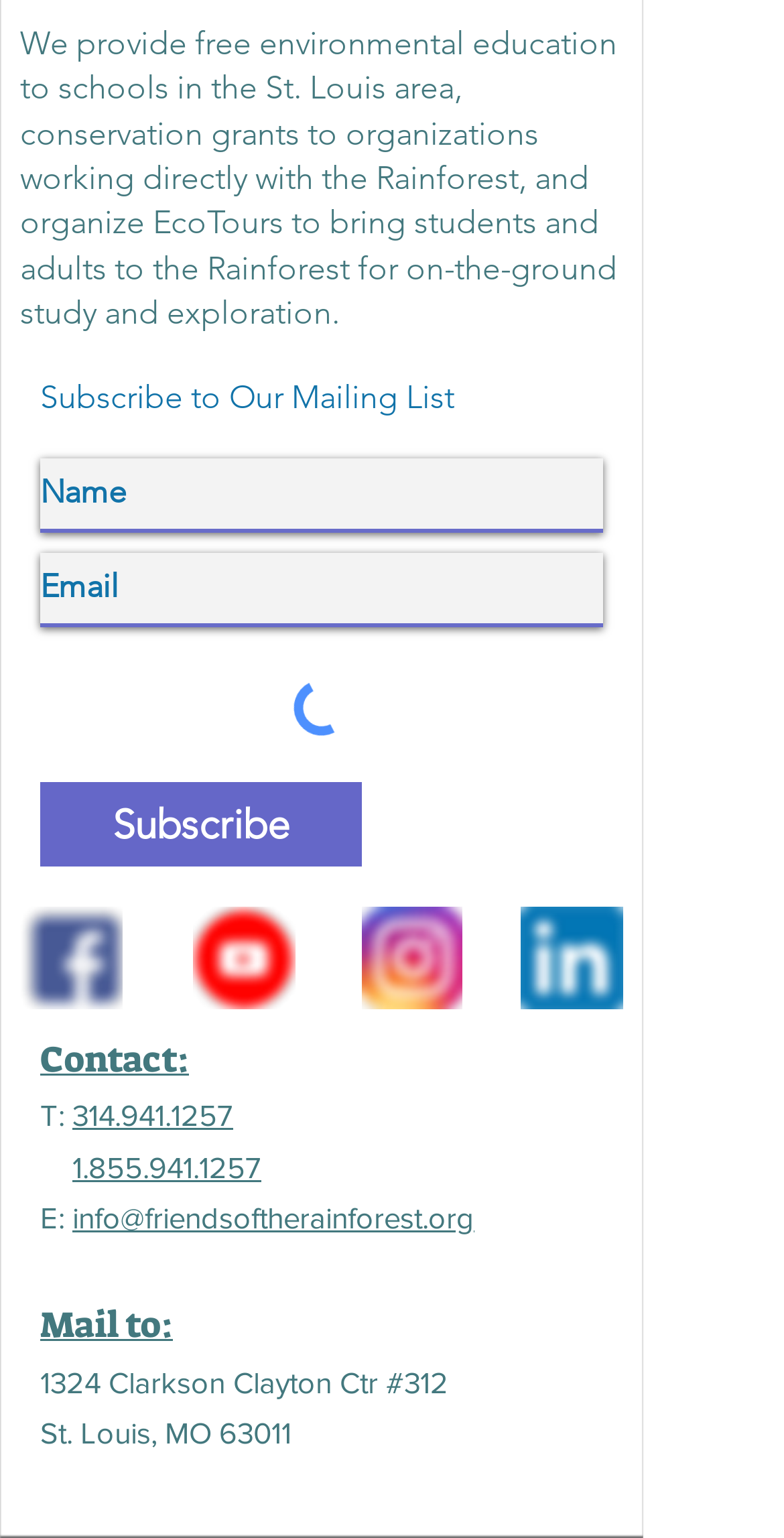Find the bounding box of the element with the following description: "Mail to:". The coordinates must be four float numbers between 0 and 1, formatted as [left, top, right, bottom].

[0.051, 0.848, 0.221, 0.875]